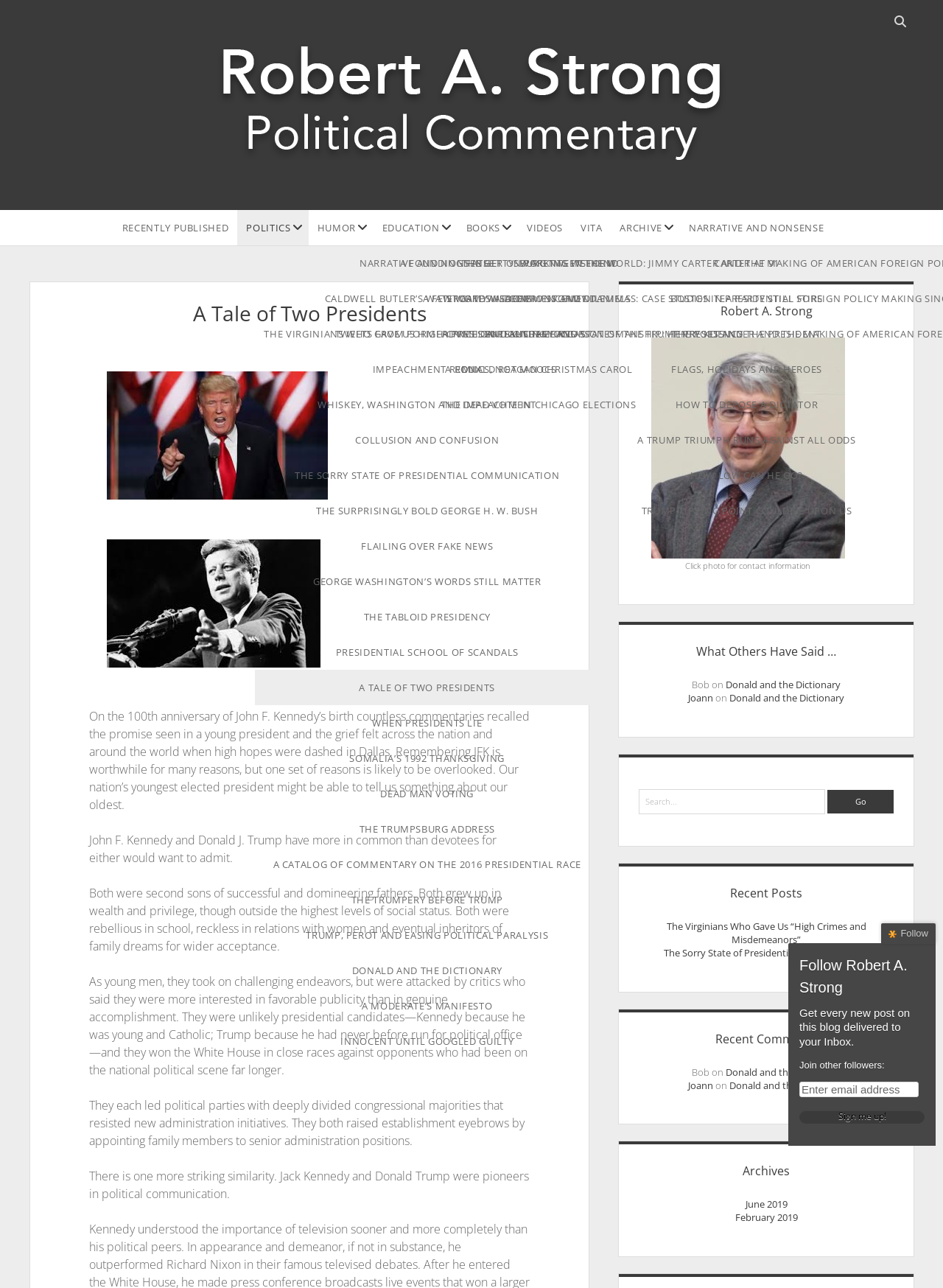Find the bounding box coordinates for the element that must be clicked to complete the instruction: "Search for something". The coordinates should be four float numbers between 0 and 1, indicated as [left, top, right, bottom].

[0.941, 0.007, 0.969, 0.029]